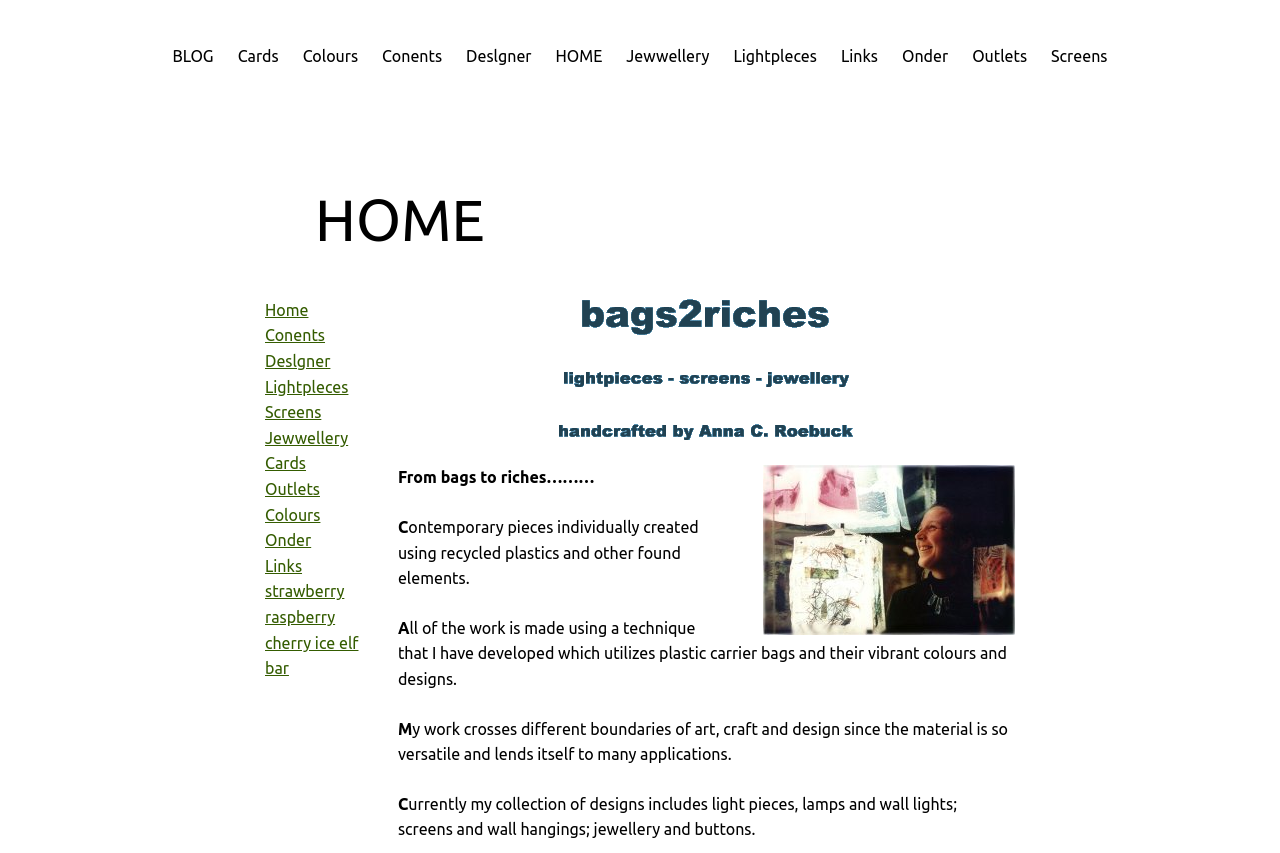What types of products are showcased on this webpage?
Using the information from the image, answer the question thoroughly.

By analyzing the links and static text on the webpage, I found that the webpage showcases various products made from recycled plastics, including light pieces, lamps, screens, jewellery, and buttons. These products are mentioned in the static text as part of the artist's collection of designs.